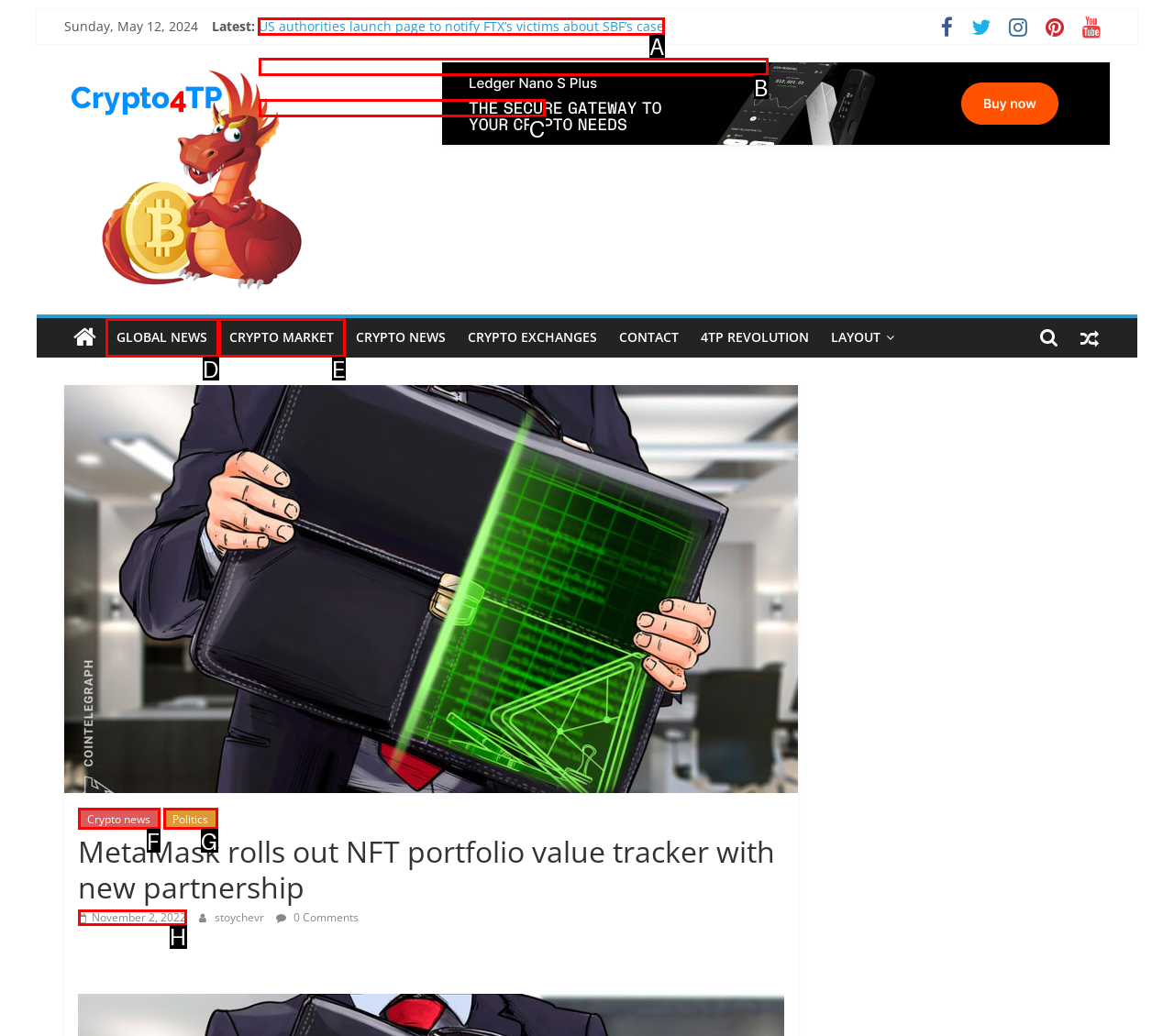Point out the option that needs to be clicked to fulfill the following instruction: Read the latest news
Answer with the letter of the appropriate choice from the listed options.

A